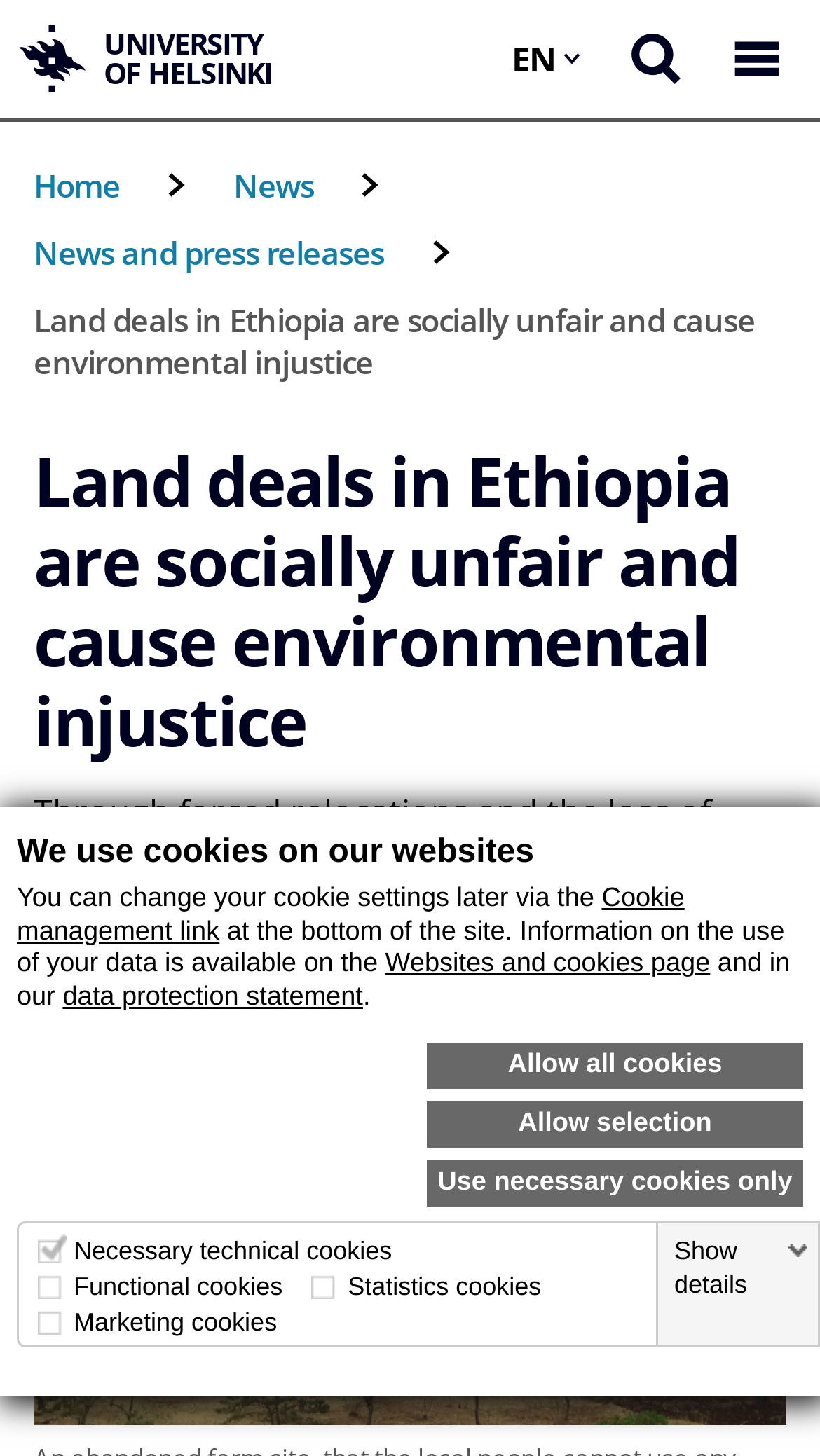Please determine the bounding box coordinates for the UI element described here. Use the format (top-left x, top-left y, bottom-right x, bottom-right y) with values bounded between 0 and 1: News and press releases

[0.041, 0.159, 0.468, 0.188]